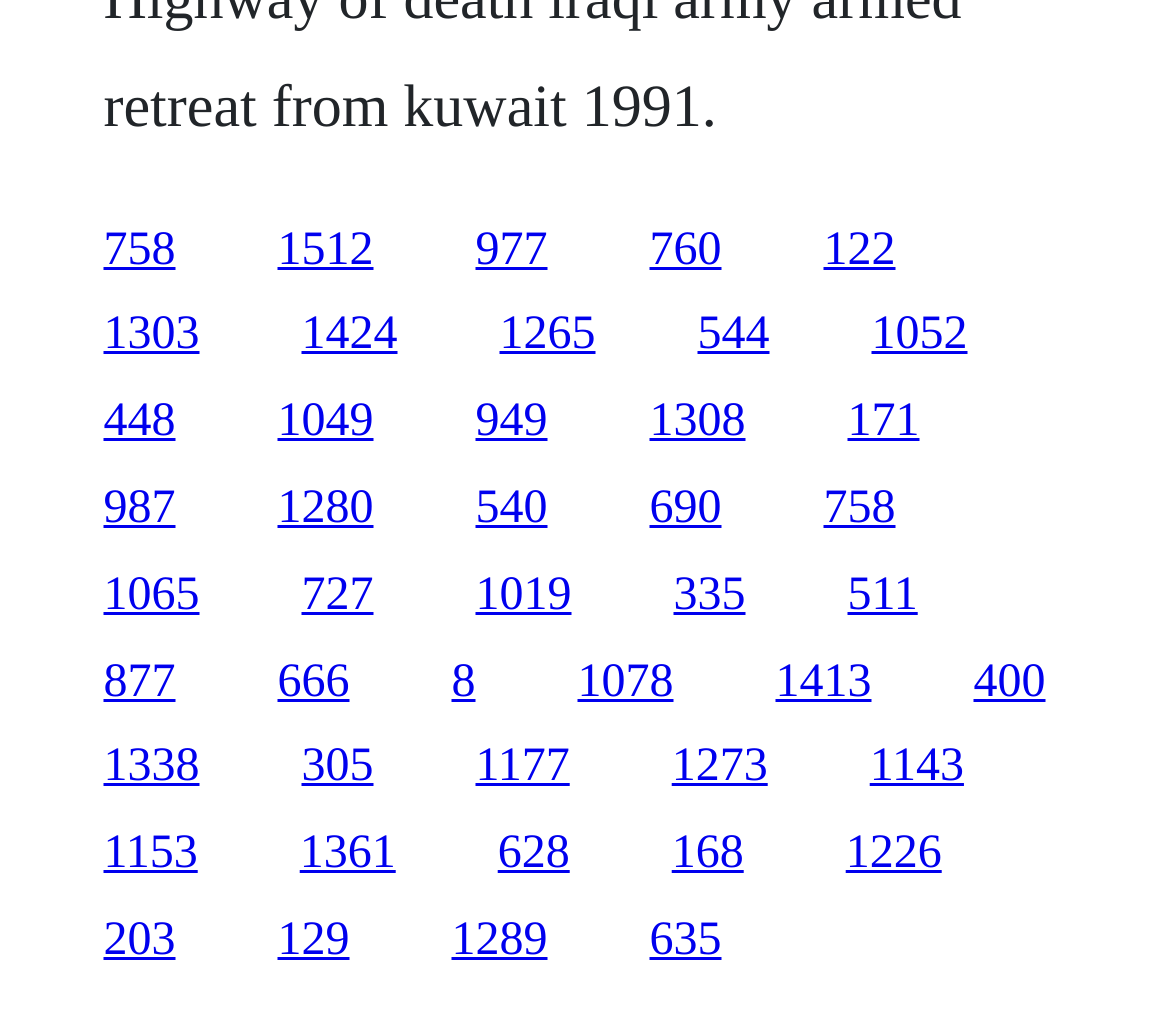How many links are in the second row?
Look at the image and respond with a one-word or short-phrase answer.

5